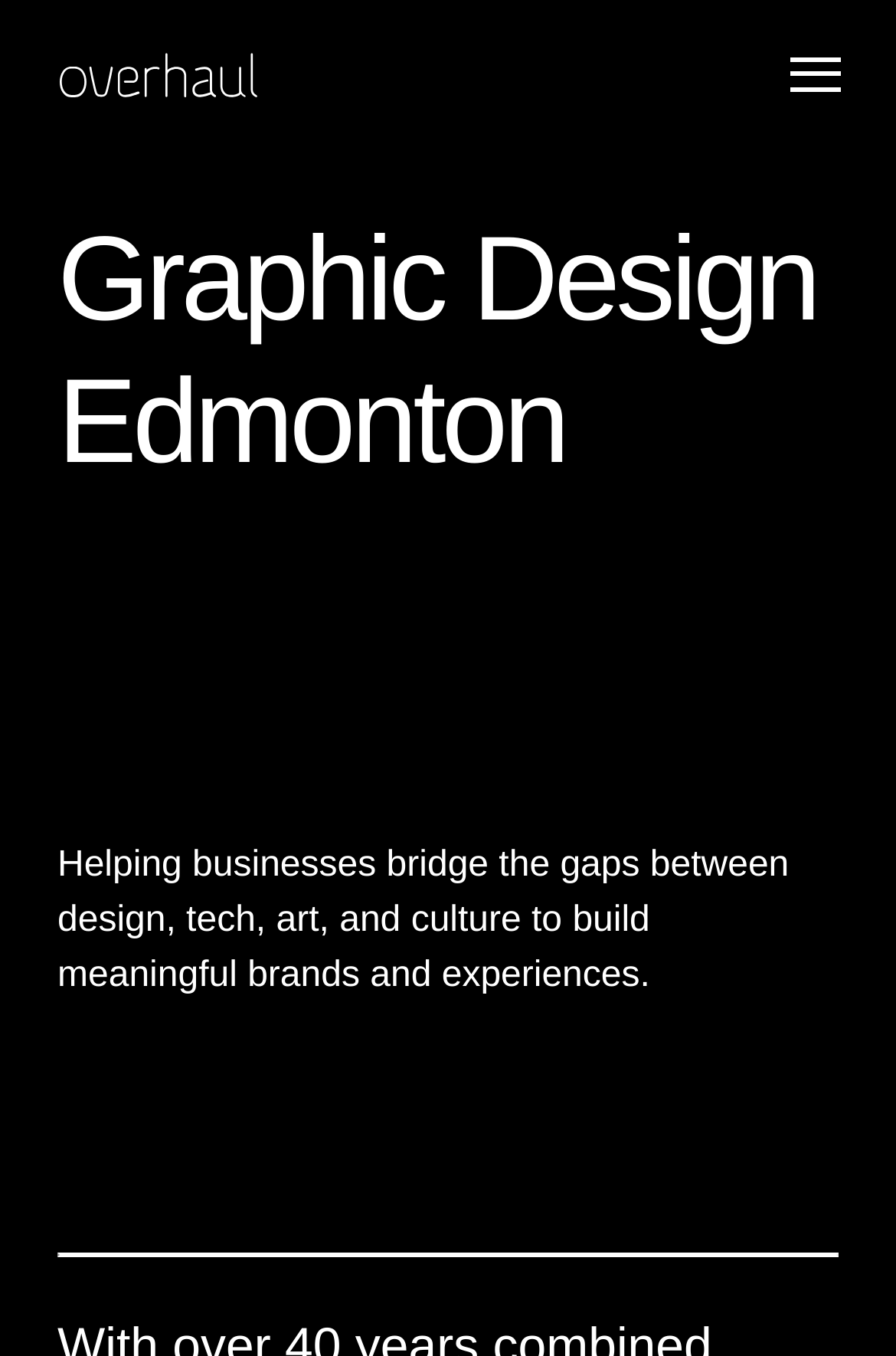Based on the element description, predict the bounding box coordinates (top-left x, top-left y, bottom-right x, bottom-right y) for the UI element in the screenshot: parent_node: Work

[0.026, 0.052, 0.354, 0.084]